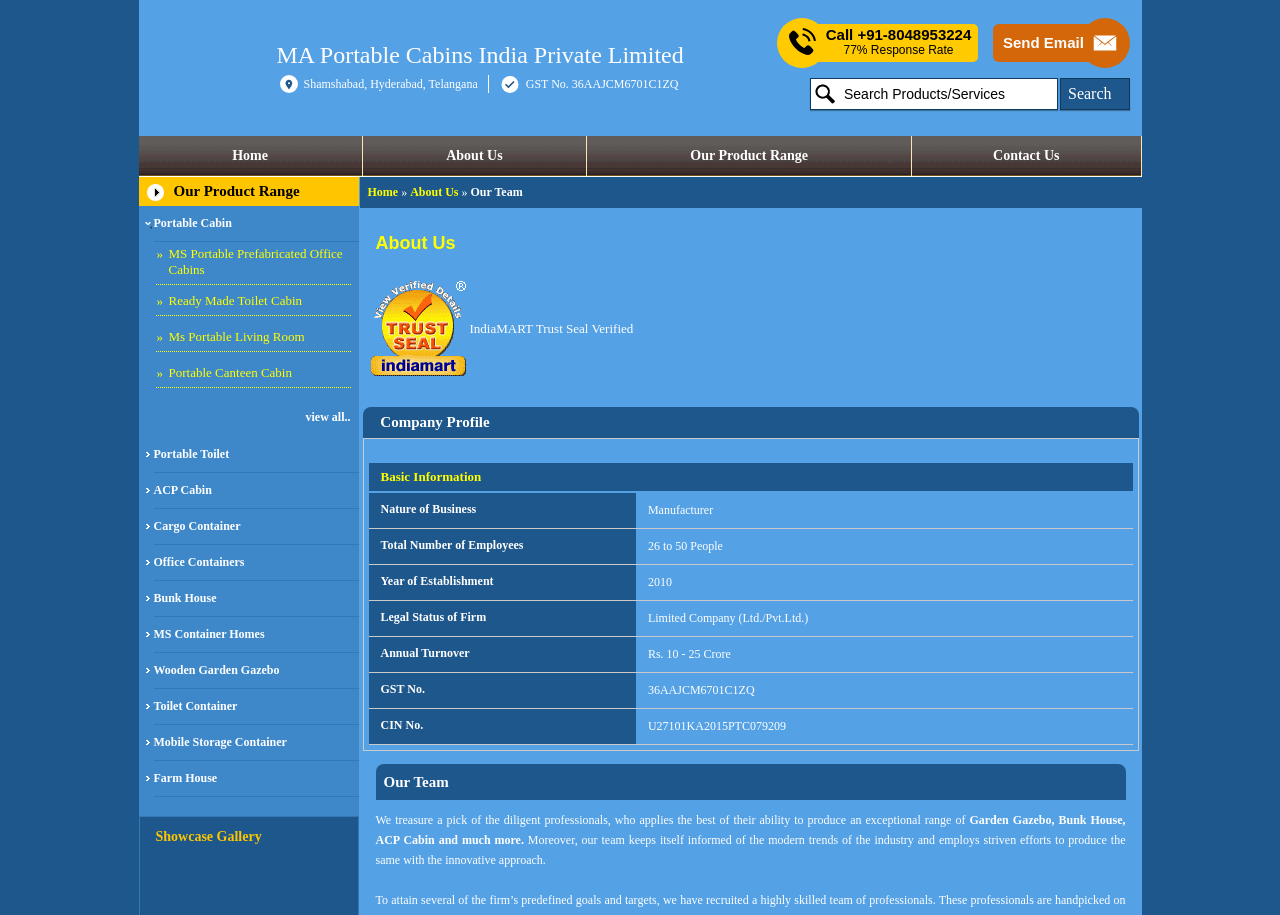Specify the bounding box coordinates of the element's region that should be clicked to achieve the following instruction: "View company profile". The bounding box coordinates consist of four float numbers between 0 and 1, in the format [left, top, right, bottom].

[0.297, 0.447, 0.888, 0.477]